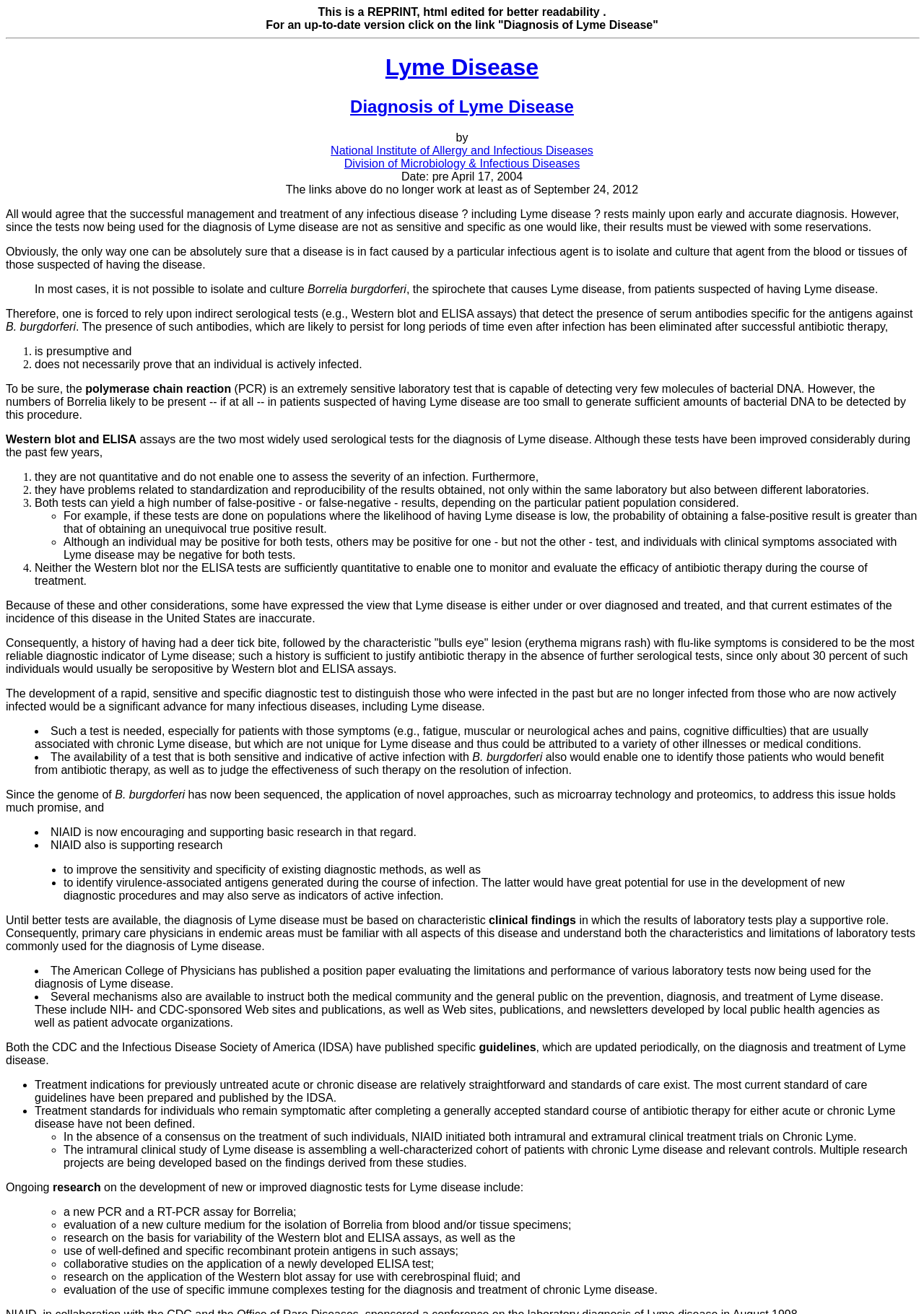Please predict the bounding box coordinates (top-left x, top-left y, bottom-right x, bottom-right y) for the UI element in the screenshot that fits the description: Diagnosis of Lyme Disease

[0.379, 0.074, 0.621, 0.088]